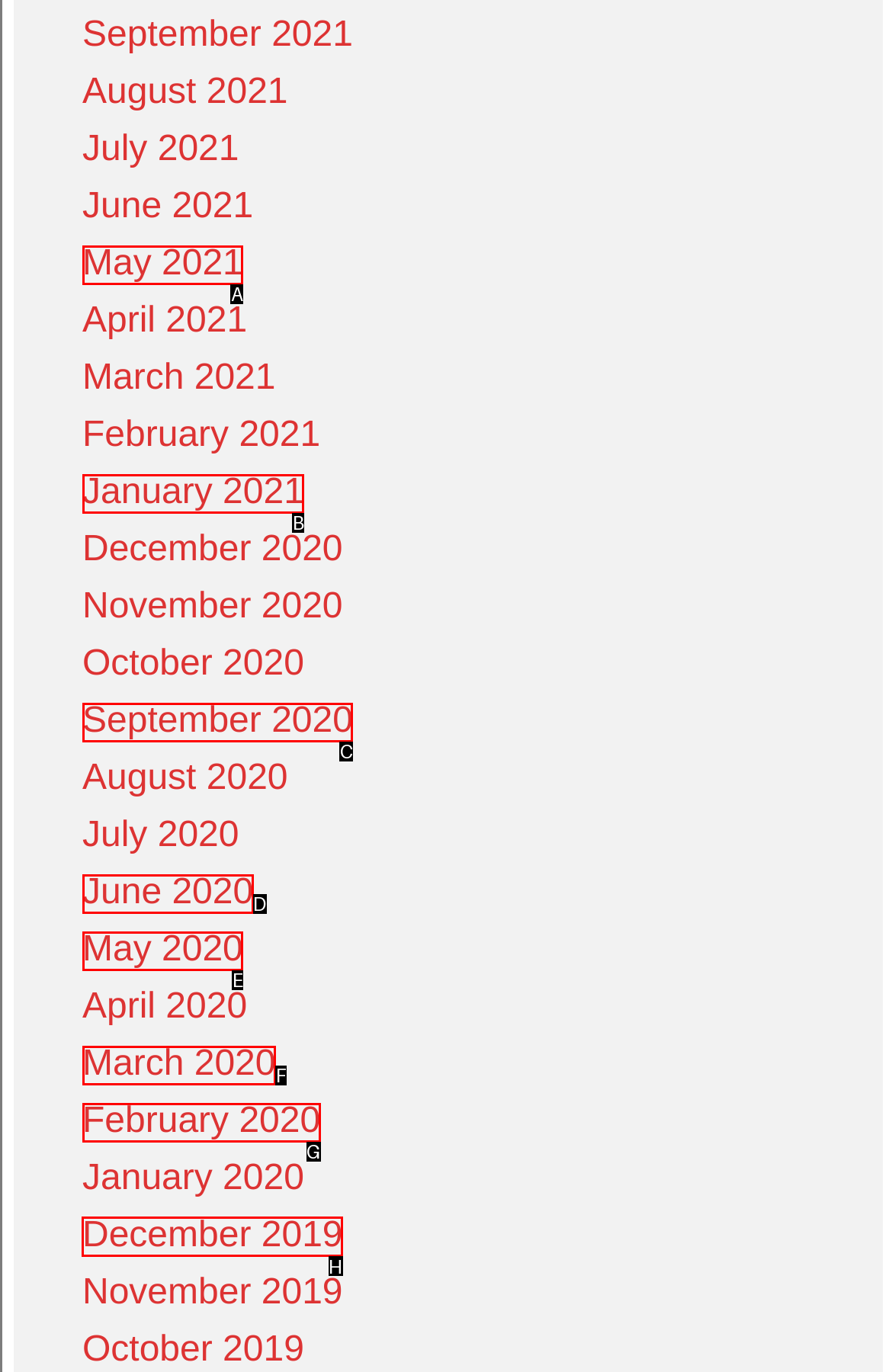Determine the HTML element to click for the instruction: browse December 2019.
Answer with the letter corresponding to the correct choice from the provided options.

H